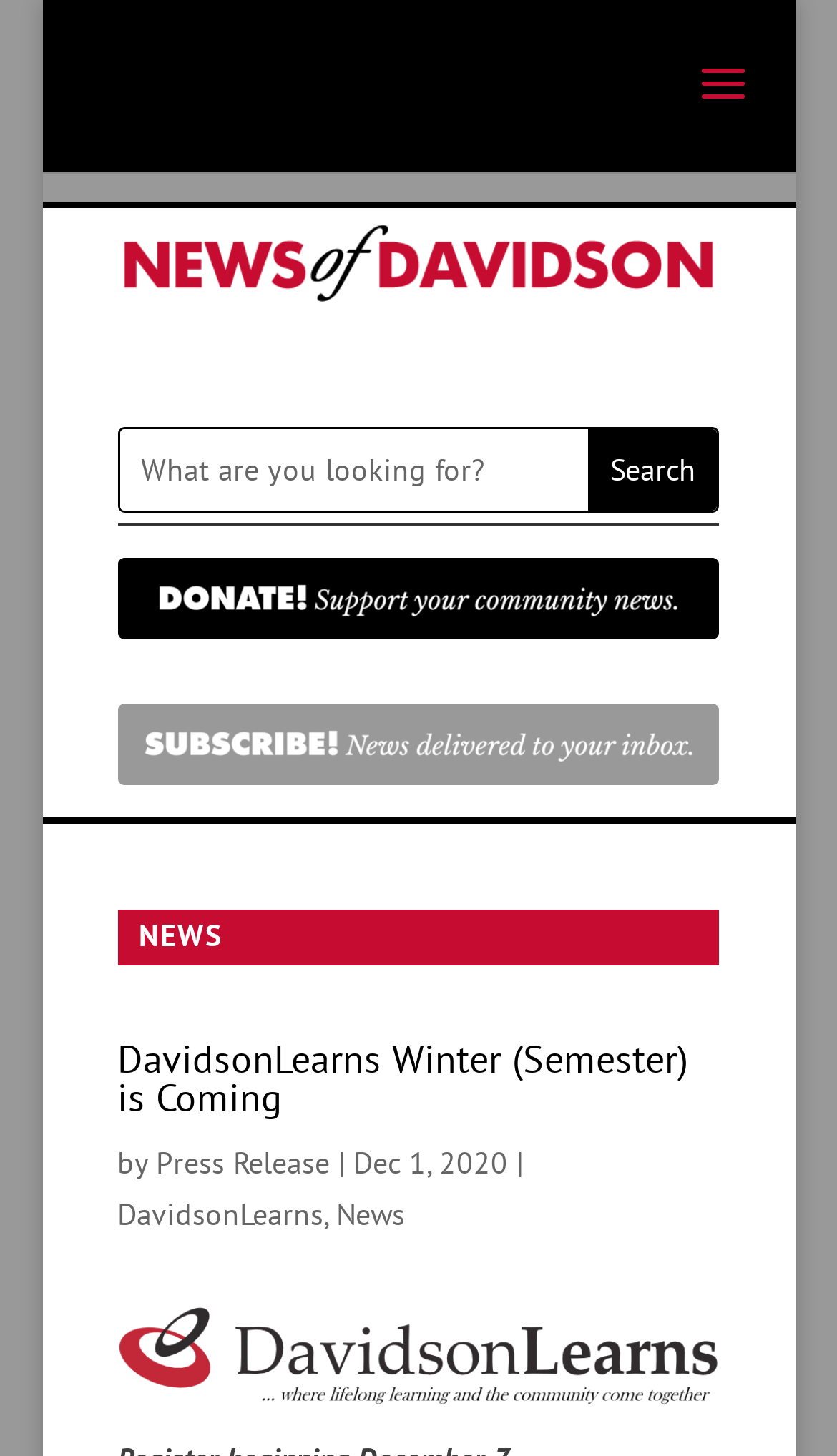Extract the heading text from the webpage.

DavidsonLearns Winter (Semester) is Coming